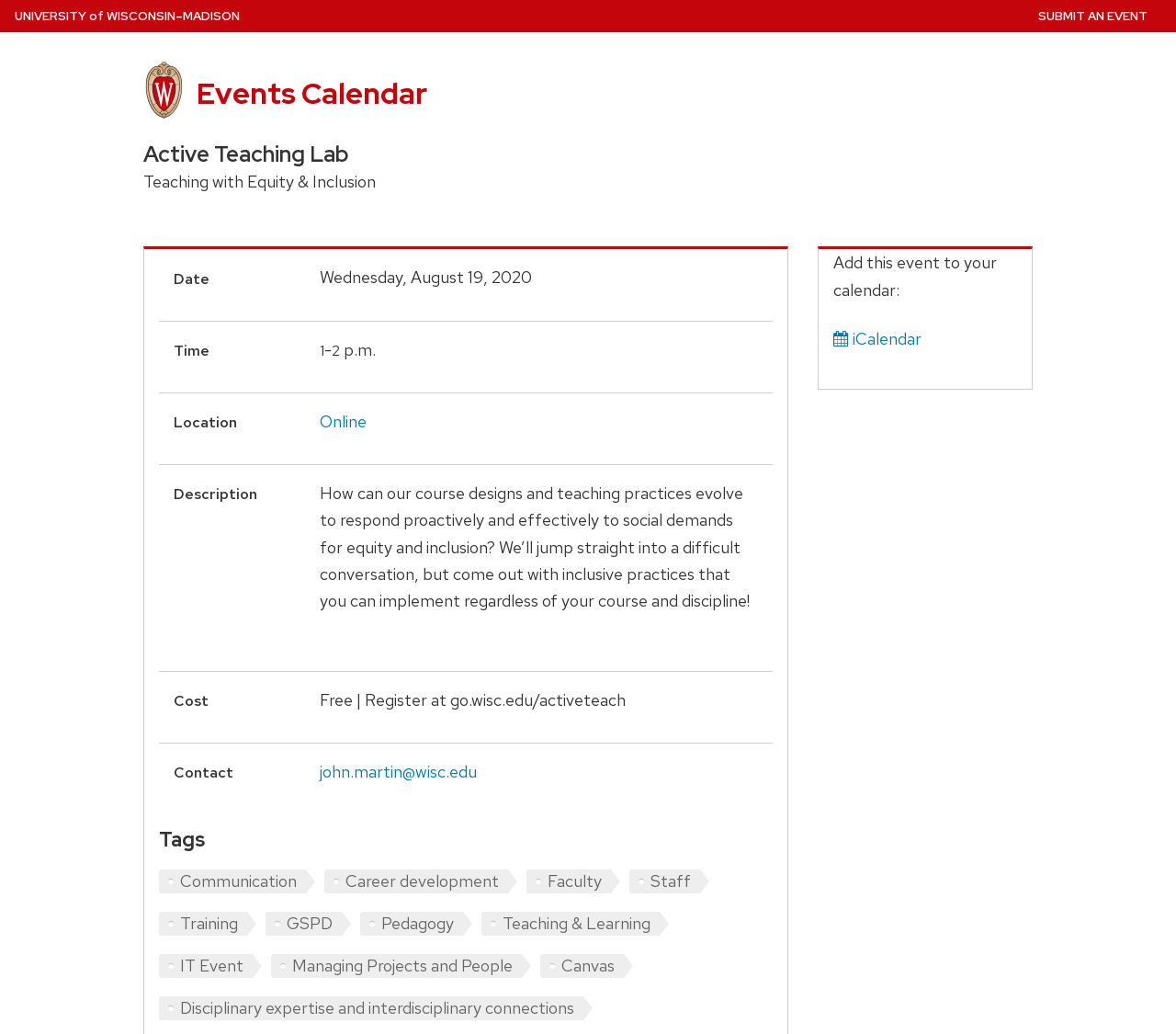What is the cost of the event?
Give a detailed and exhaustive answer to the question.

I found the cost of the event by looking at the static text element with the text 'Free | Register at go.wisc.edu/activeteach' which is located under the 'Cost' label, indicating that it is free.